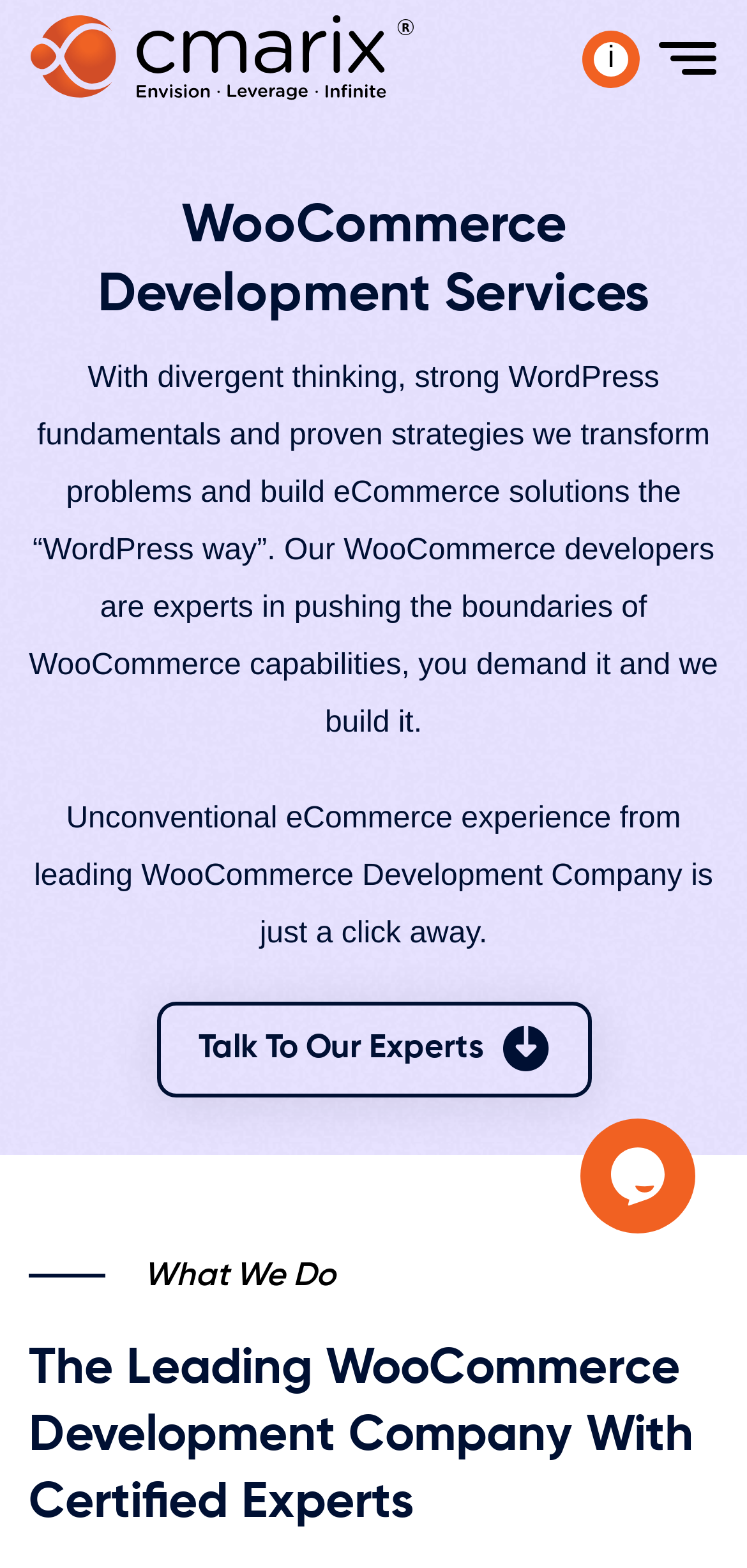Using the element description provided, determine the bounding box coordinates in the format (top-left x, top-left y, bottom-right x, bottom-right y). Ensure that all values are floating point numbers between 0 and 1. Element description: Talk To Our Experts

[0.209, 0.639, 0.791, 0.7]